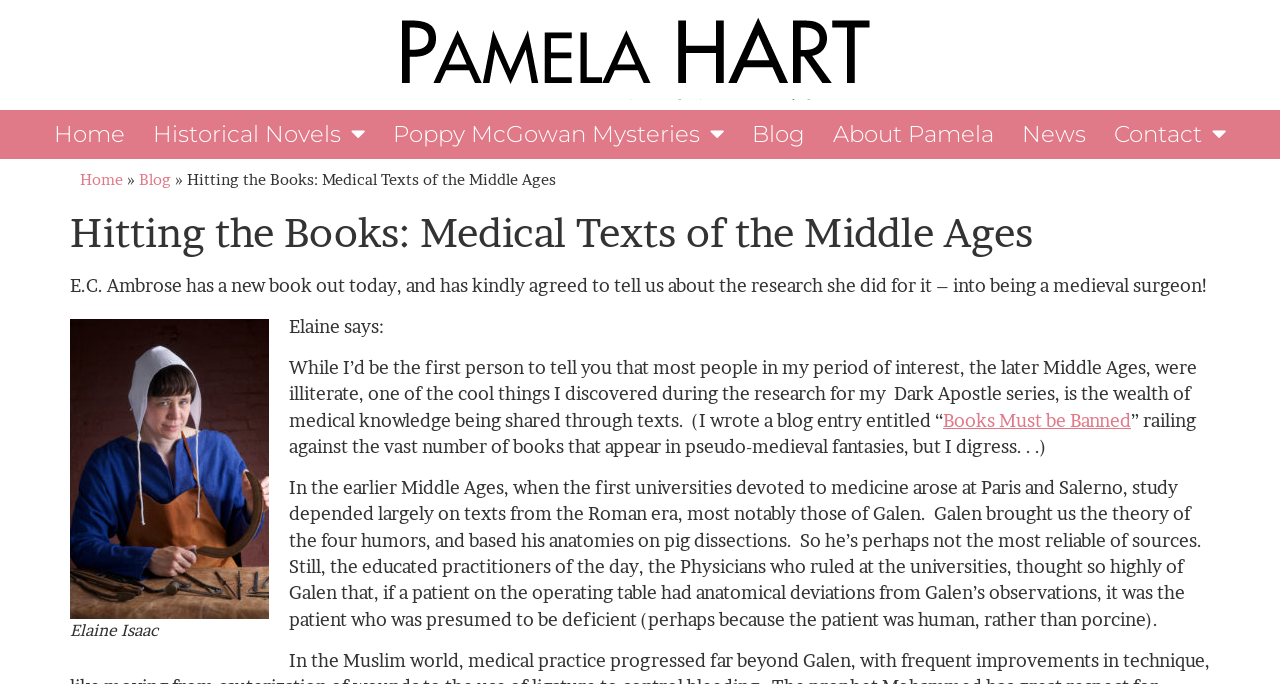Extract the bounding box of the UI element described as: "Blog".

[0.577, 0.161, 0.64, 0.232]